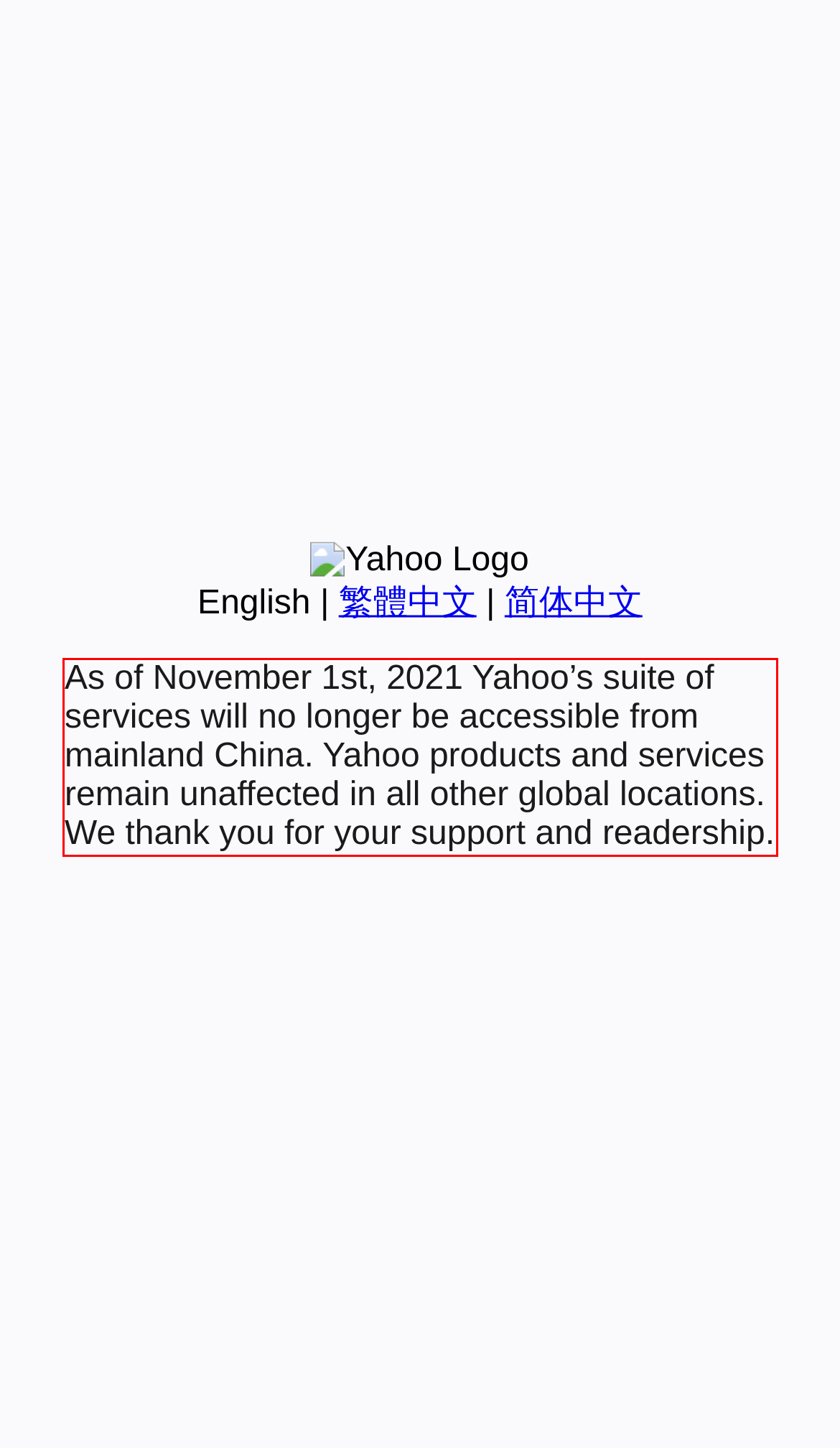Please look at the screenshot provided and find the red bounding box. Extract the text content contained within this bounding box.

As of November 1st, 2021 Yahoo’s suite of services will no longer be accessible from mainland China. Yahoo products and services remain unaffected in all other global locations. We thank you for your support and readership.